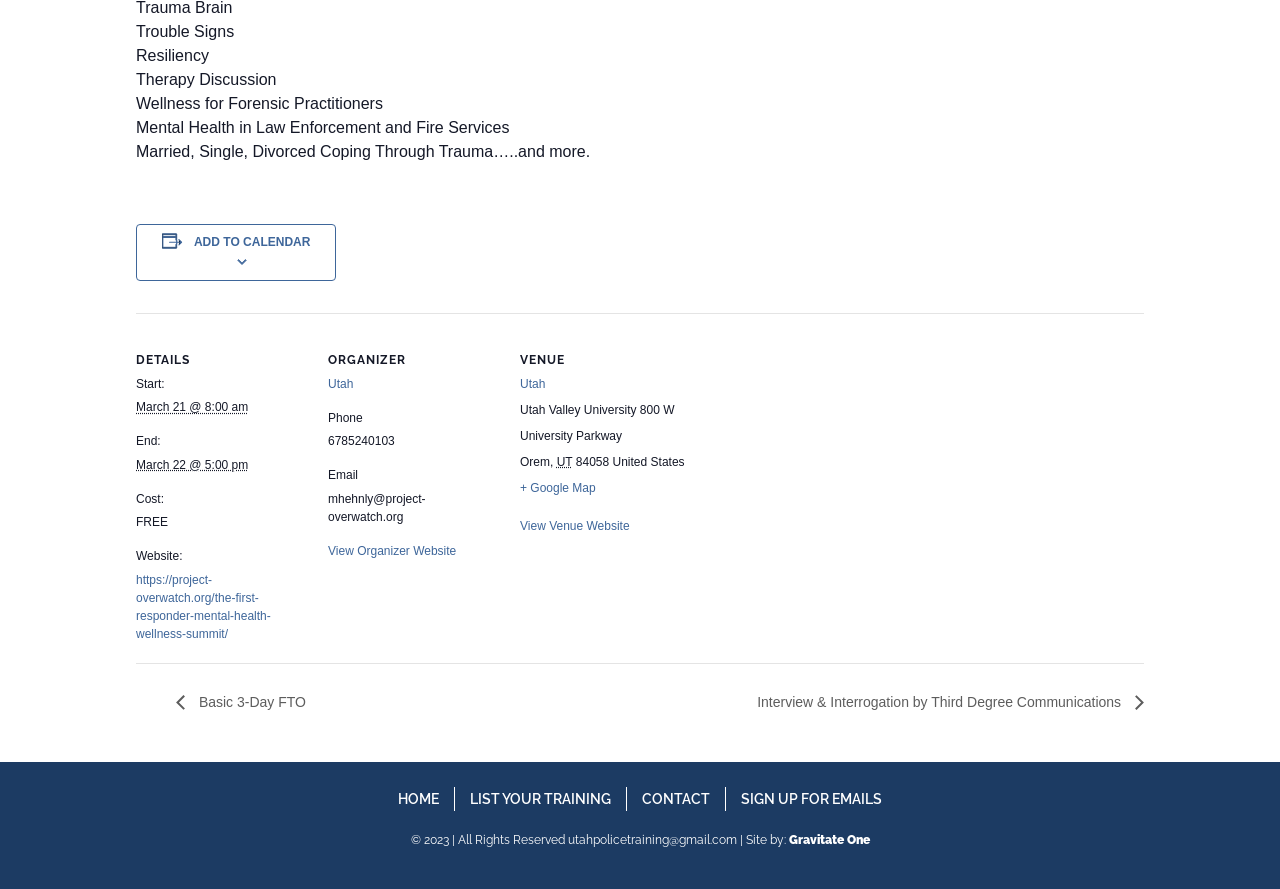Find the bounding box coordinates for the area that should be clicked to accomplish the instruction: "Share on Facebook".

None